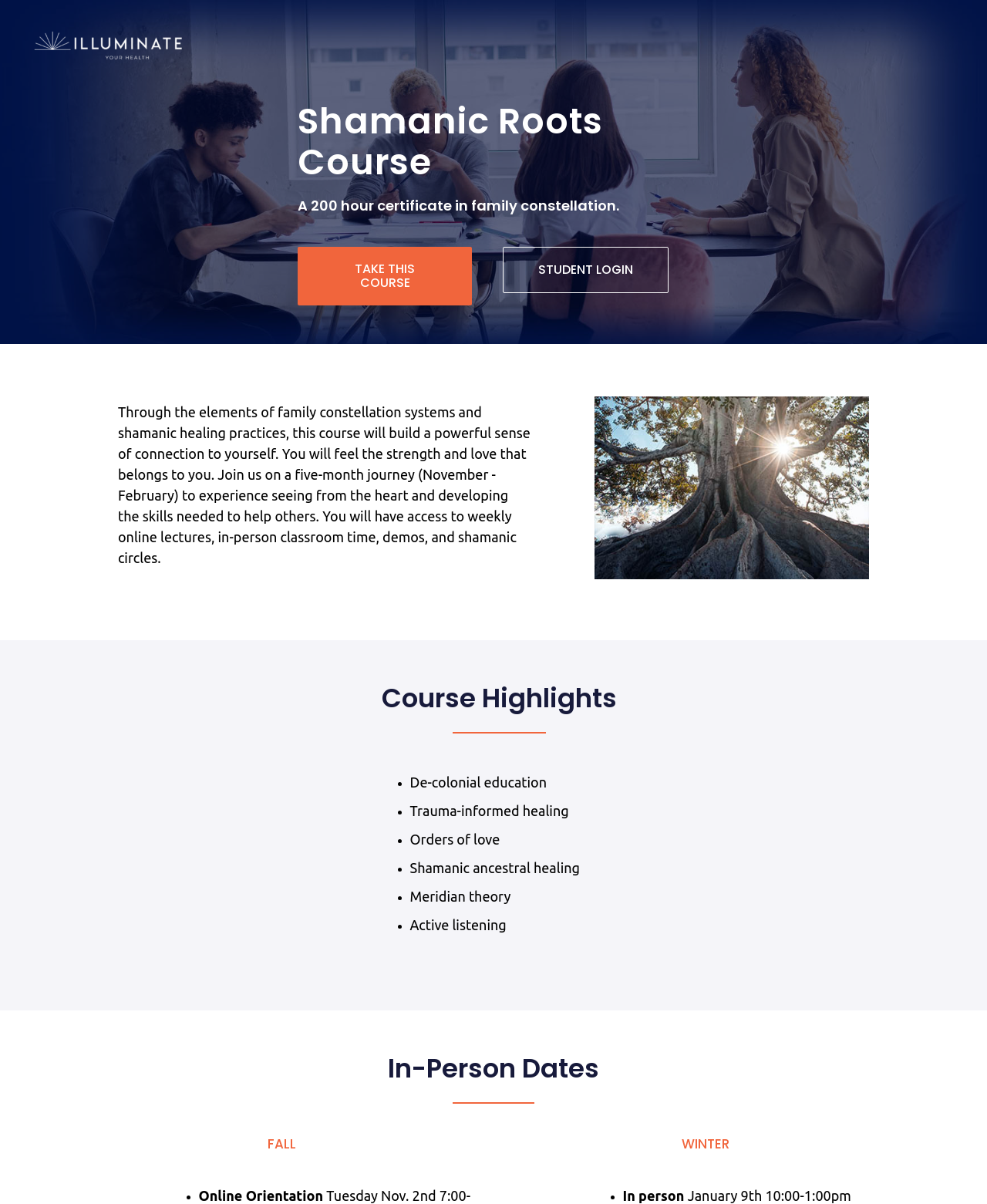Answer the following inquiry with a single word or phrase:
What is the name of the course?

Shamanic Roots Course